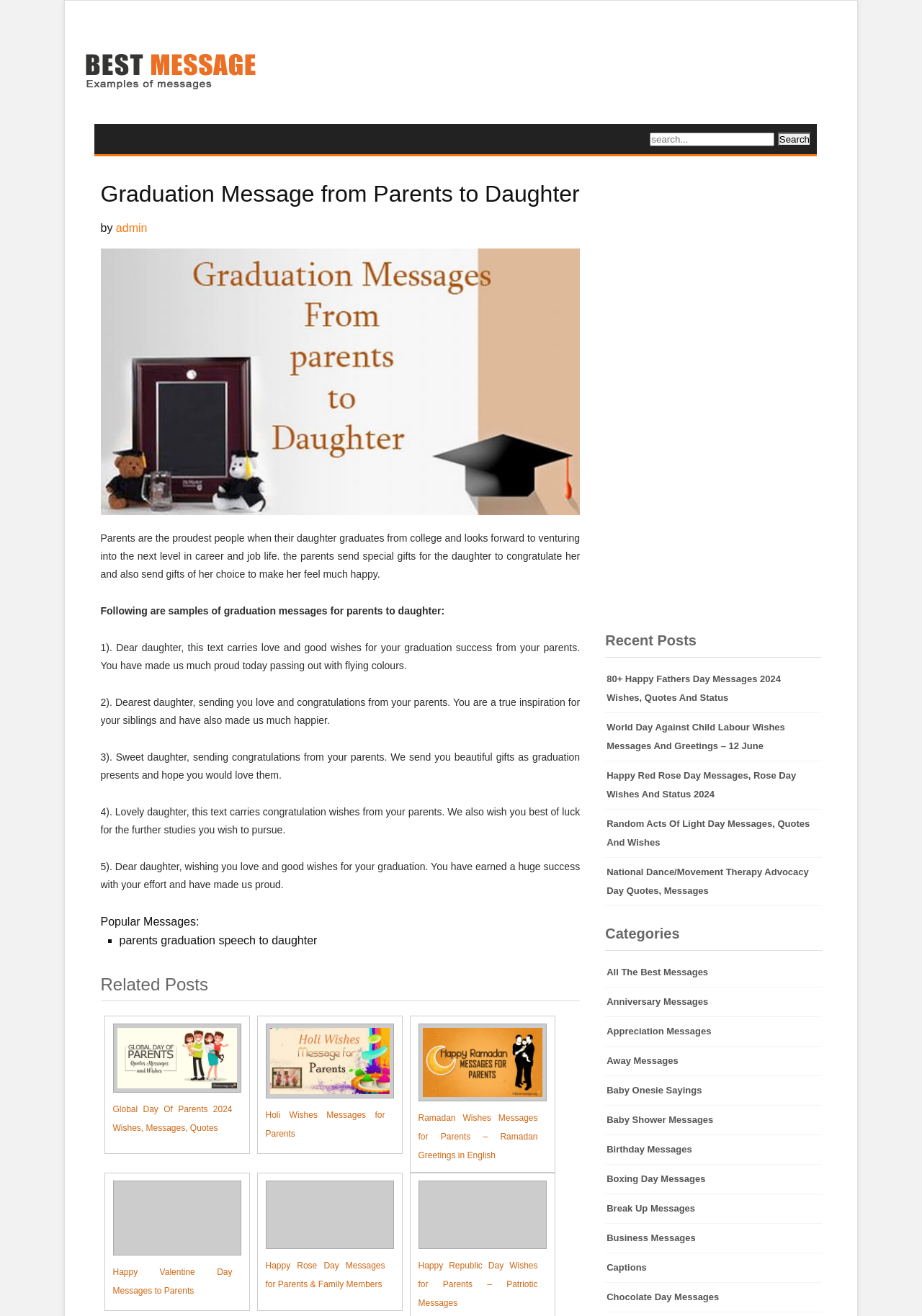What is the purpose of the search box?
Based on the image, answer the question with a single word or brief phrase.

To search messages